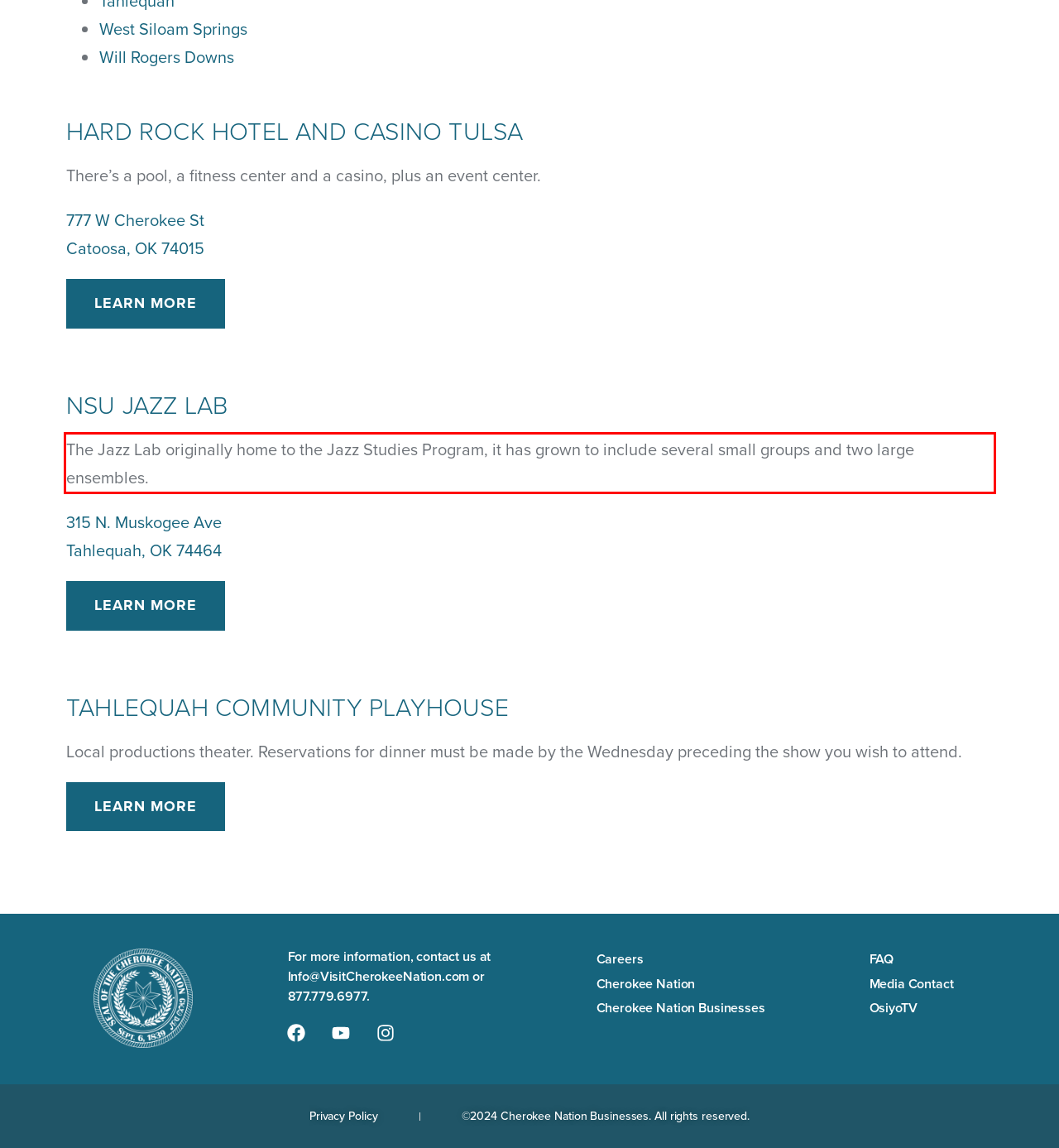From the screenshot of the webpage, locate the red bounding box and extract the text contained within that area.

The Jazz Lab originally home to the Jazz Studies Program, it has grown to include several small groups and two large ensembles.